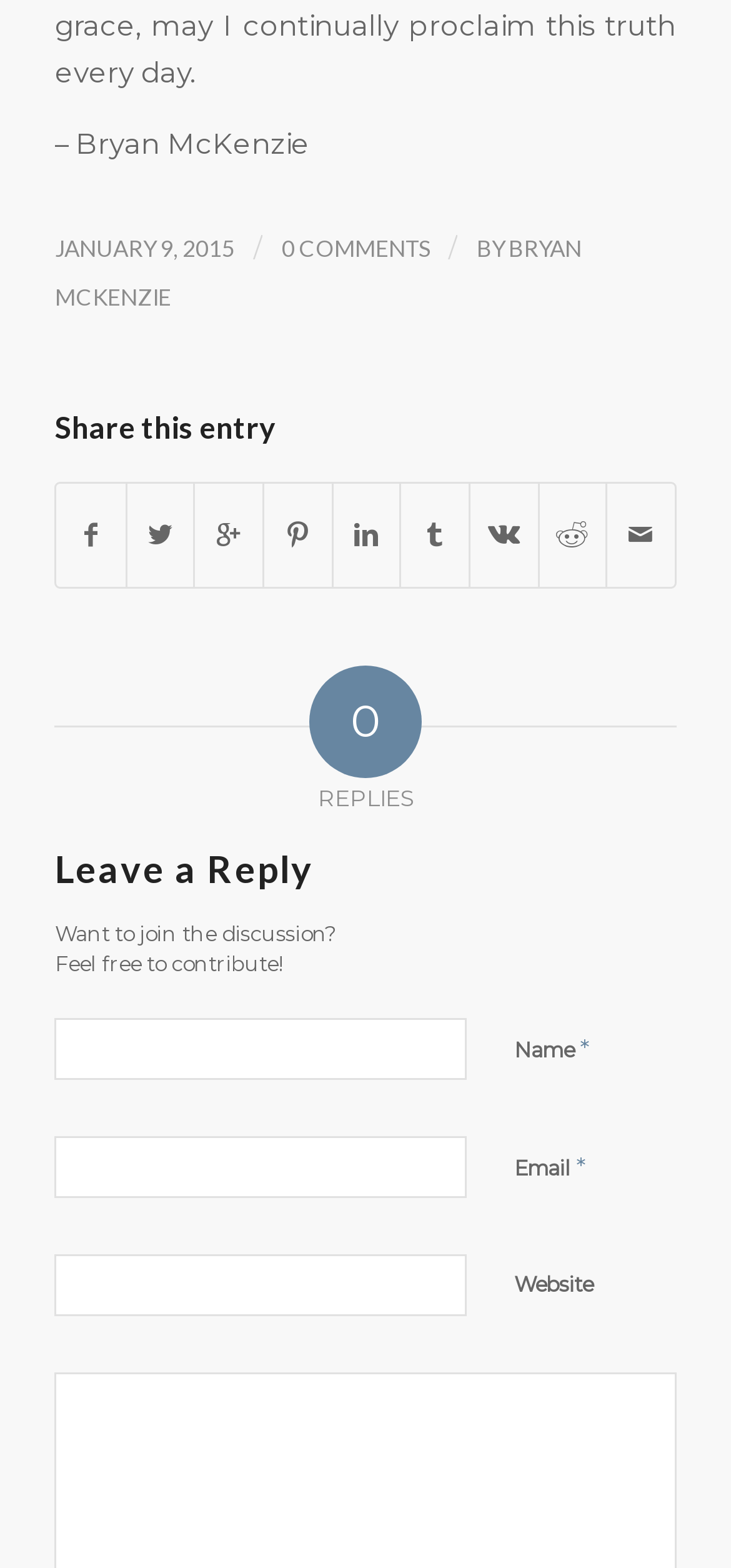Locate the bounding box coordinates of the segment that needs to be clicked to meet this instruction: "Leave a reply".

[0.075, 0.54, 0.925, 0.566]